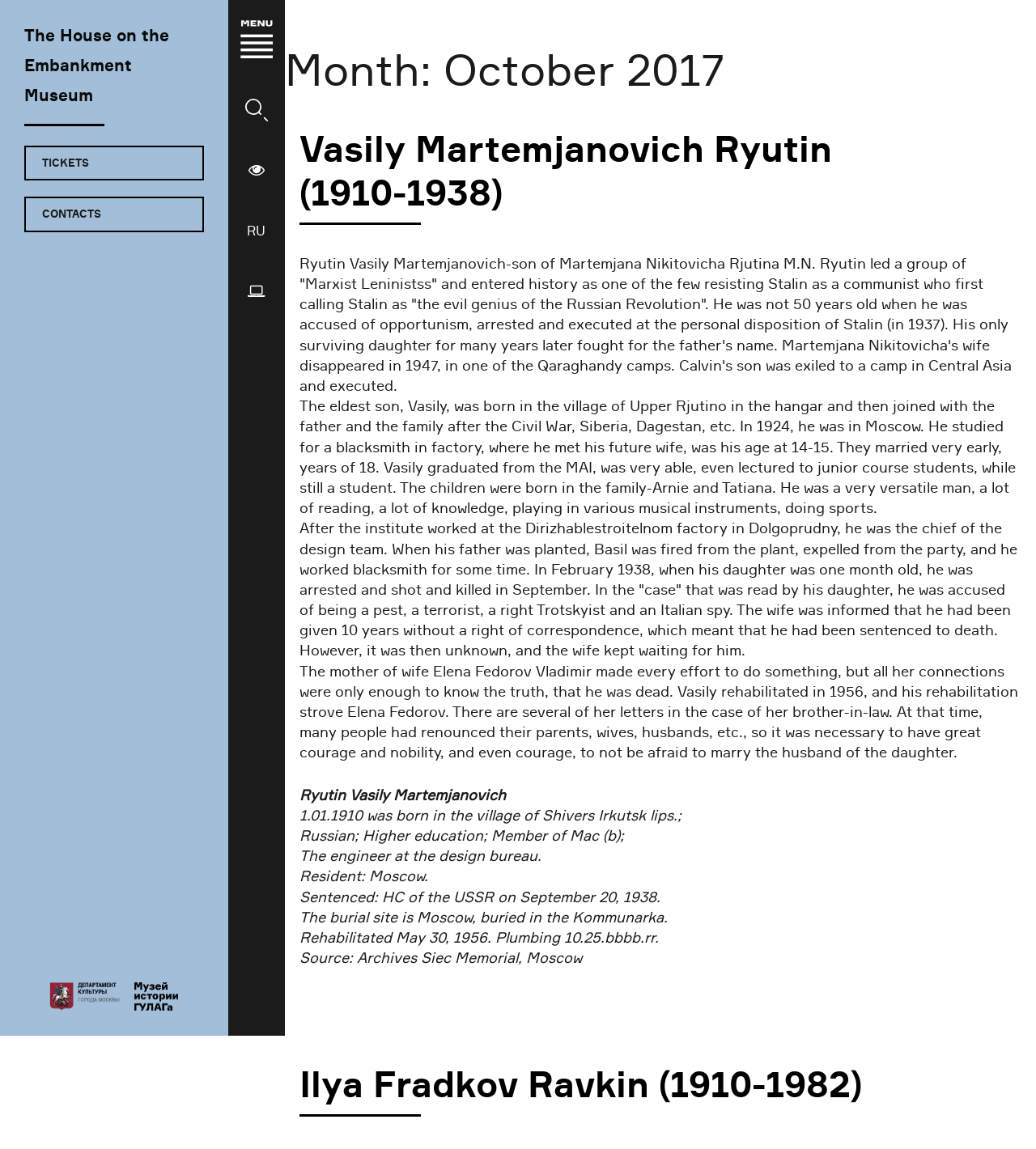How many links are there in the navigation menu?
Answer the question with just one word or phrase using the image.

7